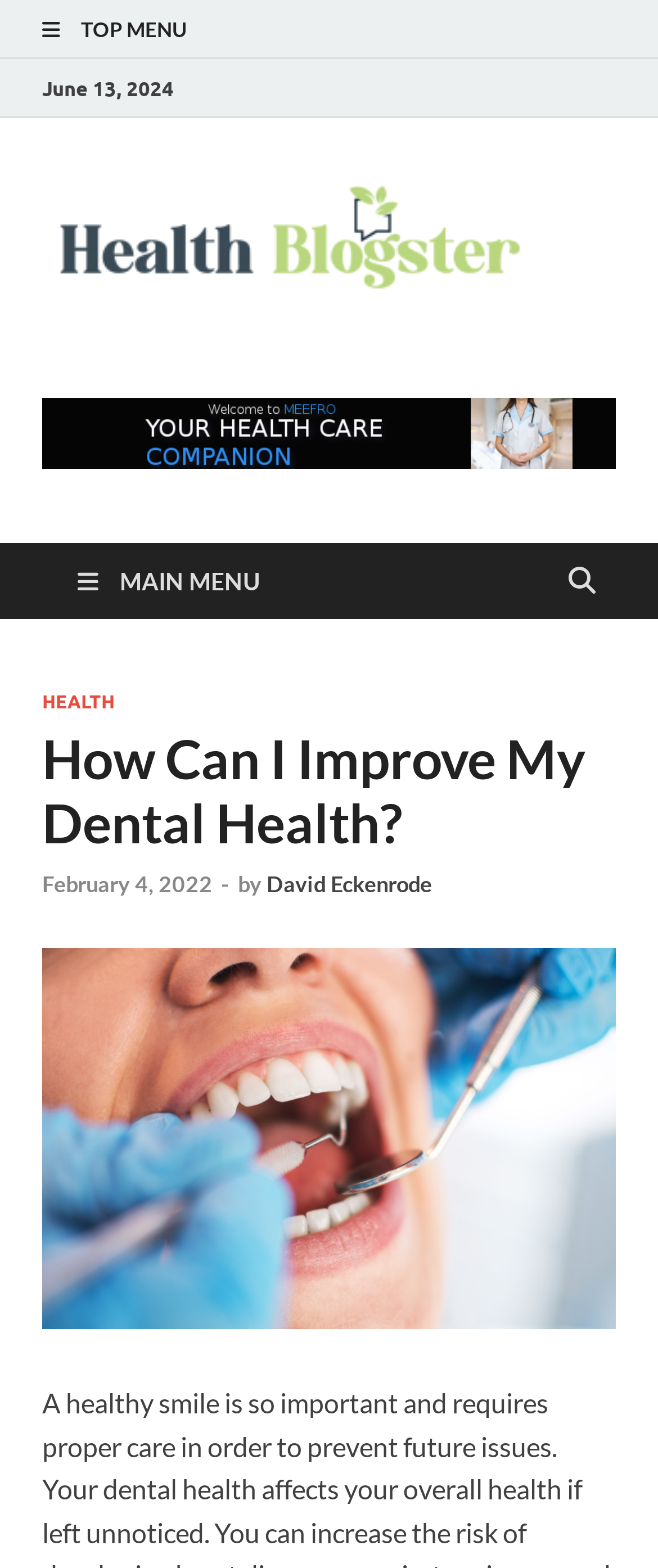Give a comprehensive overview of the webpage, including key elements.

The webpage is about improving dental health, with a focus on the importance of proper care to prevent future issues. At the top of the page, there is a top menu link with an icon, followed by the date "June 13, 2024" and a link to "Health Blogster" with an accompanying image. 

Below this, there is a complementary section that spans most of the width of the page. Underneath, a main menu link with an icon is situated, which expands into a header section. This section contains several links, including "HEALTH", a heading that reads "How Can I Improve My Dental Health?", a link to a date "February 4, 2022" with a time element, and a section with text "by" and a link to the author "David Eckenrode". 

At the bottom of this section, there is another link that spans most of the width of the page. Overall, the page has a simple layout with a focus on the main content, which is likely an article about improving dental health.